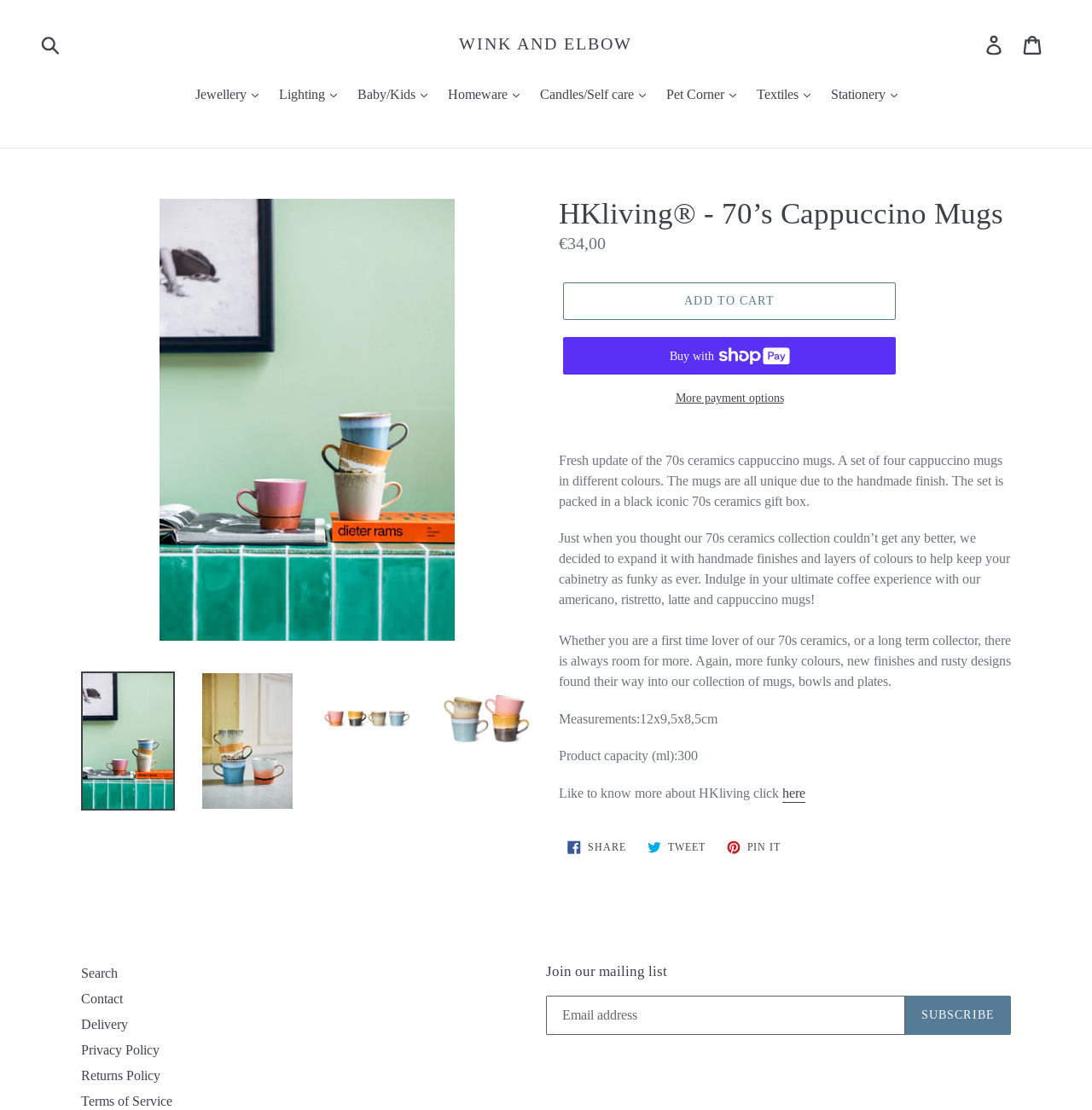Illustrate the webpage thoroughly, mentioning all important details.

The webpage is an e-commerce product page for a set of four cappuccino mugs with a 70s ceramics design. At the top of the page, there is a search bar and a navigation menu with various categories such as Jewellery, Lighting, and Homeware. Below the navigation menu, there is a large image of the product, followed by a heading that reads "HKliving® - 70’s Cappuccino Mugs".

To the right of the heading, there are four smaller images of the product, each showcasing a different color. Below the images, there is a description of the product, which mentions that the mugs are handmade and unique, and that they come in a black iconic 70s ceramics gift box.

Further down the page, there are three paragraphs of text that provide more information about the product and the brand. The text describes the product as a "fresh update" to the 70s ceramics collection, and mentions that it features handmade finishes and layers of colors.

Below the text, there are several buttons, including "ADD TO CART", "Buy now with ShopPay", and "More payment options". There is also a section that displays the product's measurements and capacity.

At the bottom of the page, there are several links to social media platforms, such as Facebook, Twitter, and Pinterest, as well as links to the website's search, contact, delivery, and privacy policies. There is also a section to join the website's mailing list, with a textbox to enter an email address and a "SUBSCRIBE" button.